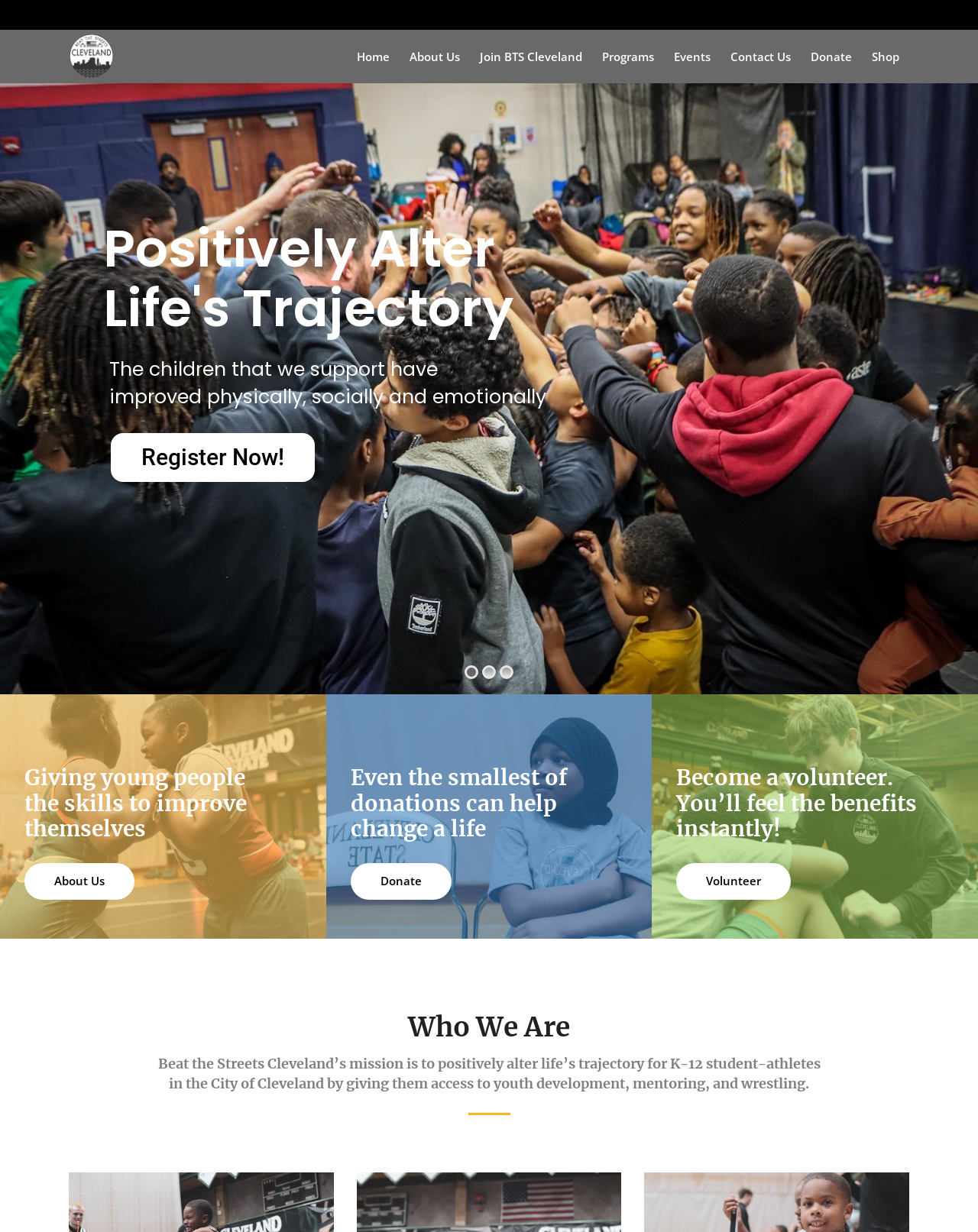Identify the bounding box coordinates for the region of the element that should be clicked to carry out the instruction: "Become a volunteer". The bounding box coordinates should be four float numbers between 0 and 1, i.e., [left, top, right, bottom].

[0.692, 0.701, 0.809, 0.73]